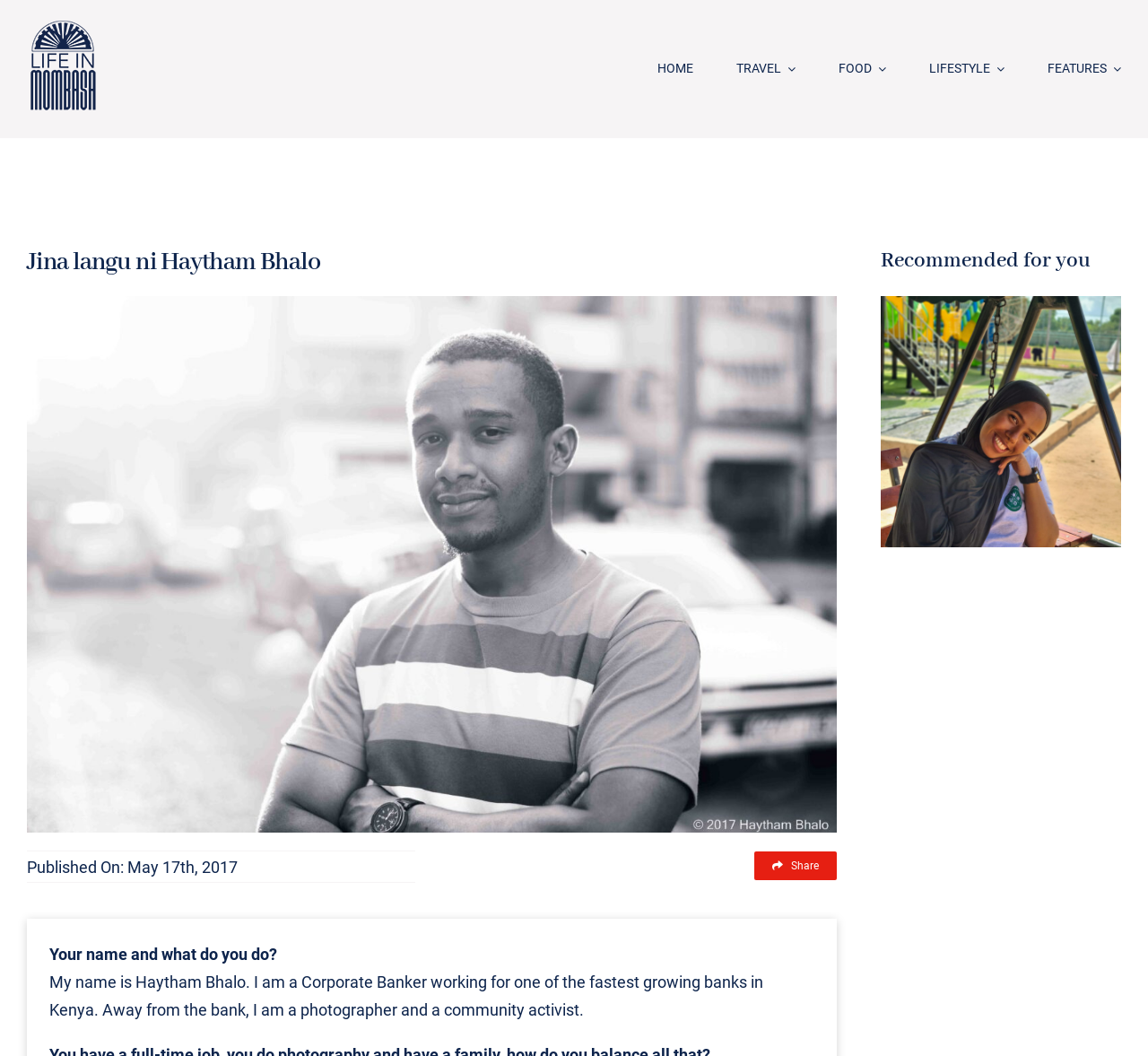What is the author's hobby?
Please interpret the details in the image and answer the question thoroughly.

The author's hobby can be determined by reading the text 'My name is Haytham Bhalo. I am a Corporate Banker working for one of the fastest growing banks in Kenya. Away from the bank, I am a photographer and a community activist.' which mentions photography as one of the author's hobbies.